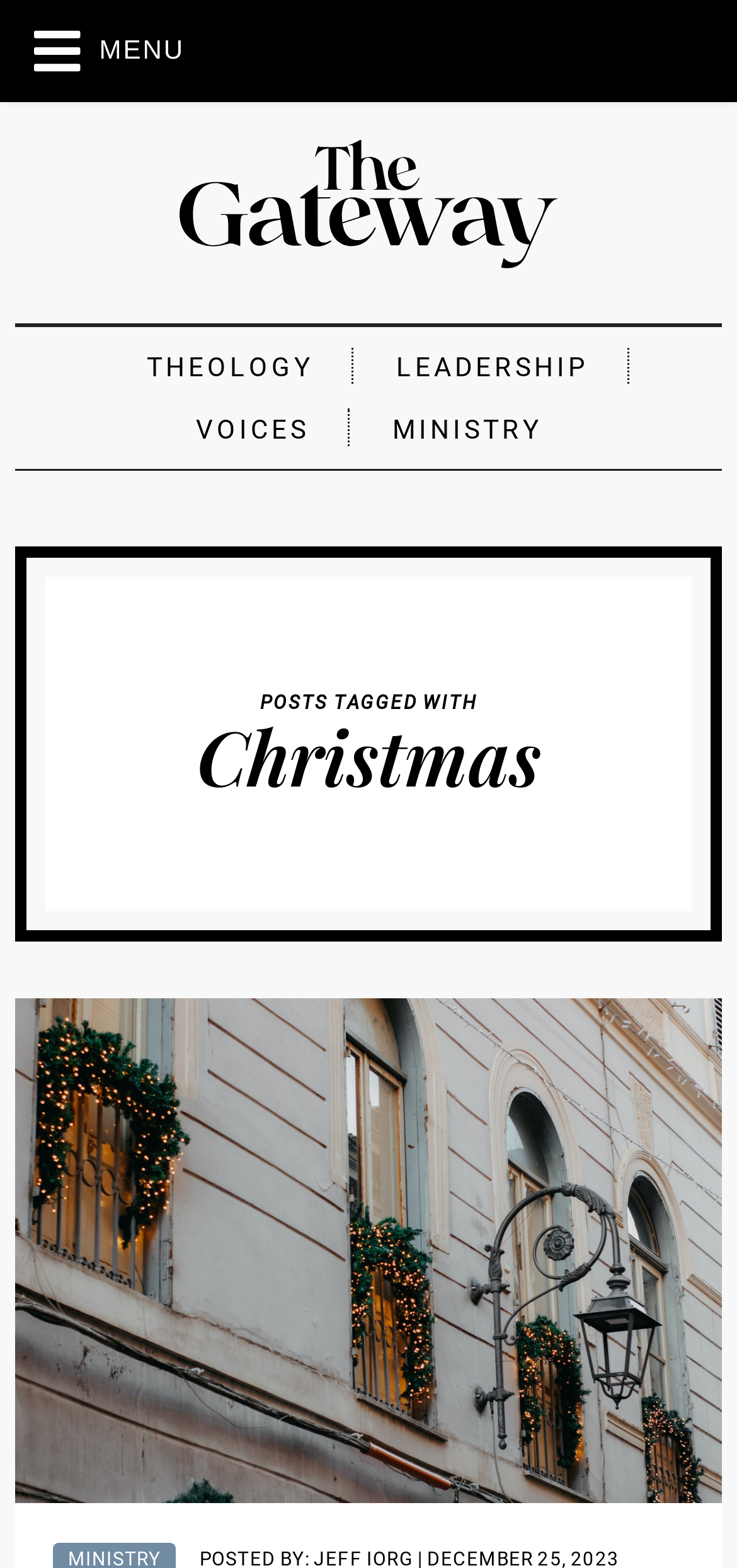Give a detailed overview of the webpage's appearance and contents.

The webpage is about educational resources for theological thinking and ministry leadership. At the top left, there is a "MENU" button. Next to it, there is a link to "The Gateway" with an accompanying image. 

Below the top section, there are several links arranged horizontally, including "Podcasts", "About", "Contact", "Authors", "Confession", and "Gallery". 

On the left side, there is a search bar with a label "Search for:" and a text box. 

In the middle section, there are four prominent links: "THEOLOGY", "LEADERSHIP", "VOICES", and "MINISTRY". 

Further down, there is a heading "POSTS TAGGED WITH Christmas". Below this heading, there is a large image that takes up most of the width of the page.